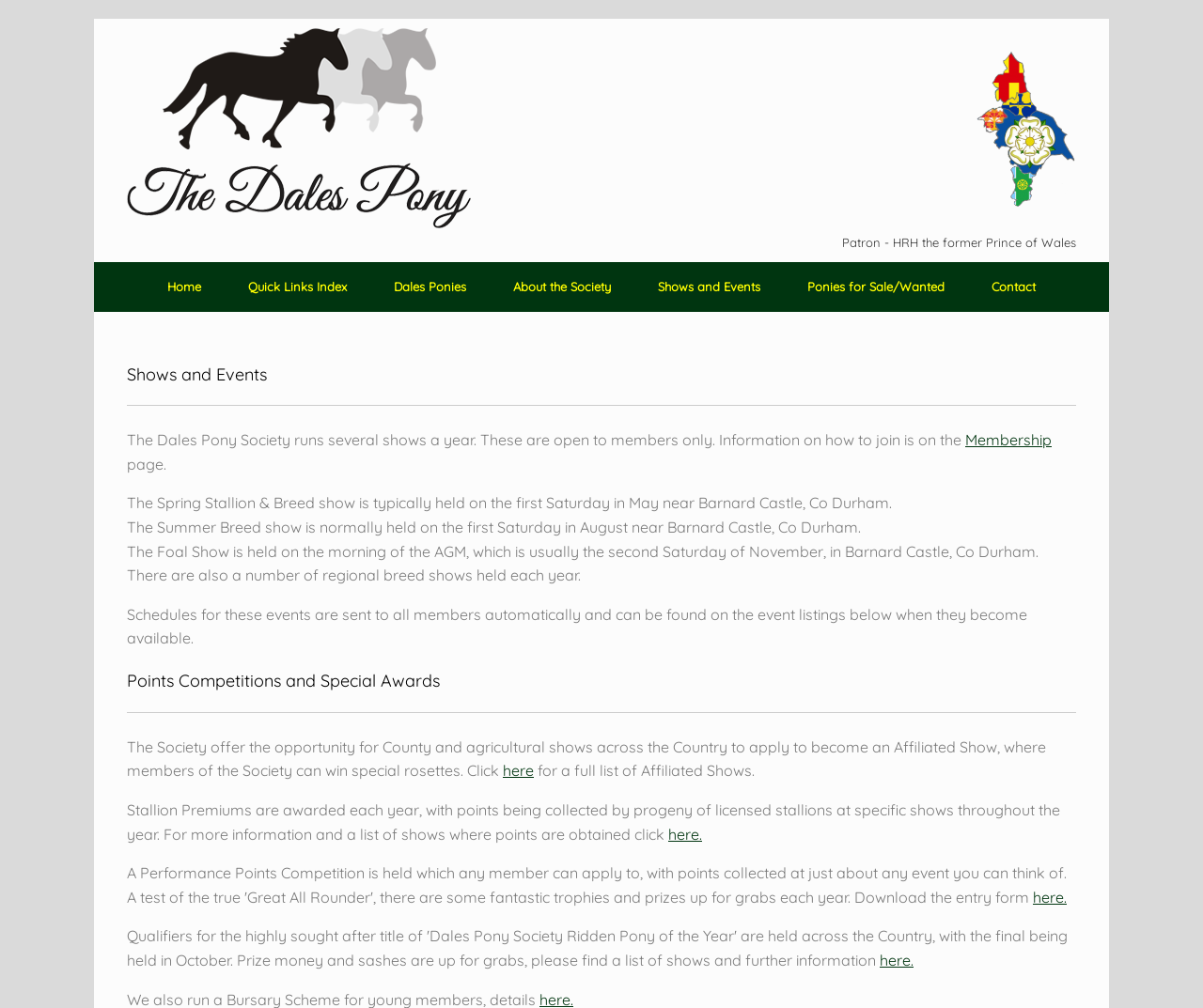Identify the bounding box coordinates for the UI element described as follows: here.. Use the format (top-left x, top-left y, bottom-right x, bottom-right y) and ensure all values are floating point numbers between 0 and 1.

[0.555, 0.818, 0.584, 0.837]